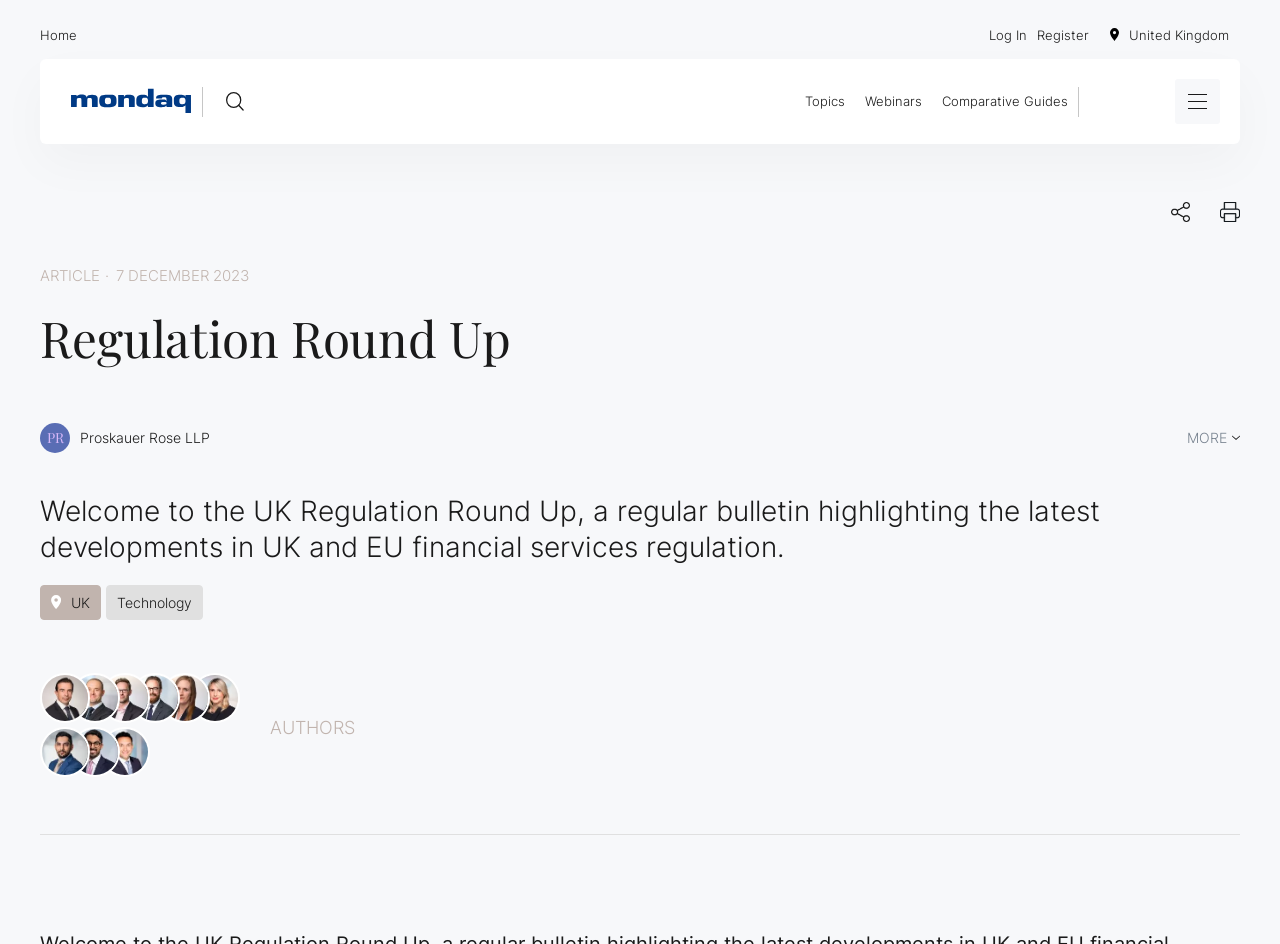Please specify the bounding box coordinates of the region to click in order to perform the following instruction: "Click the Webinars menu item".

[0.676, 0.097, 0.72, 0.119]